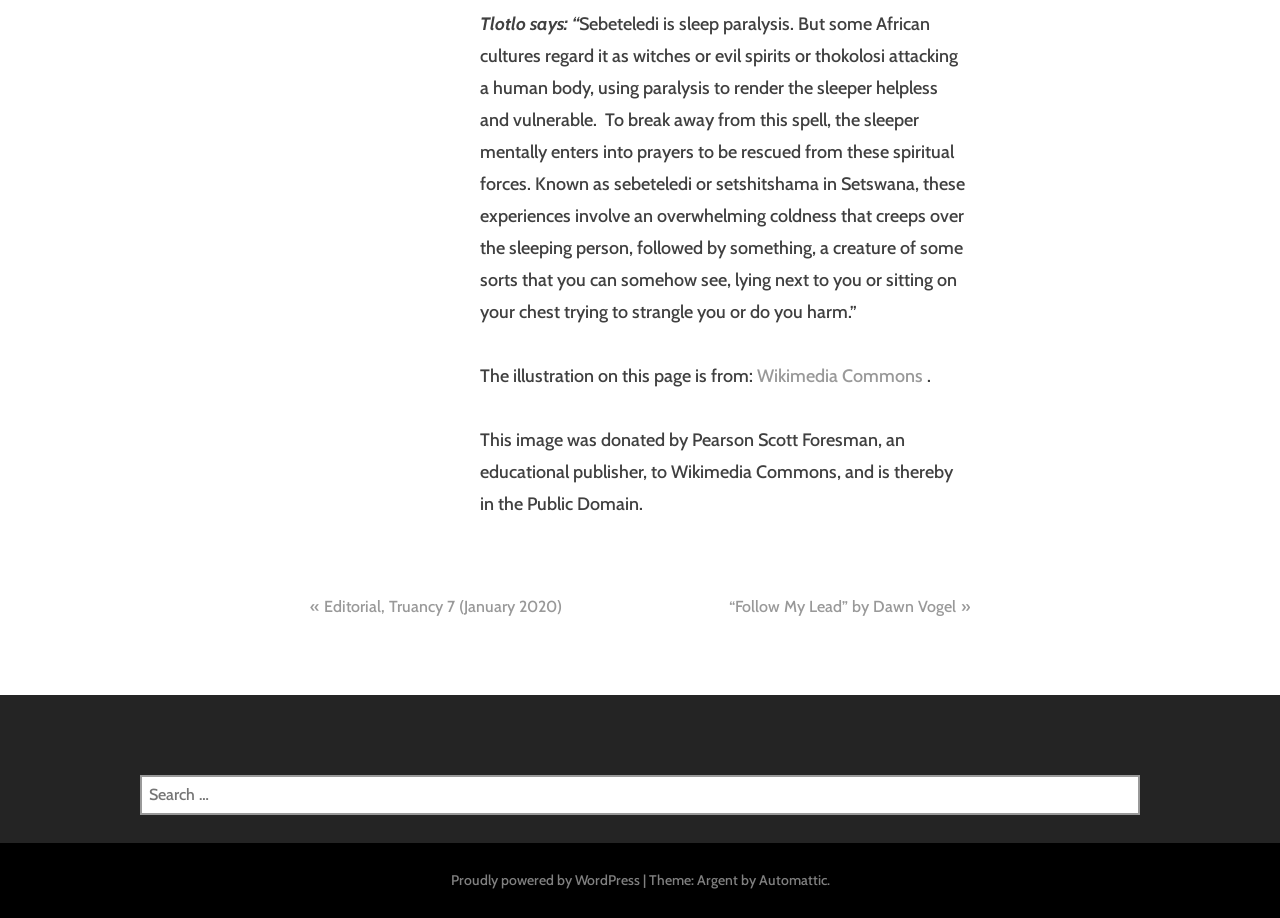What is sebeteledi?
Please describe in detail the information shown in the image to answer the question.

According to the text, sebeteledi is sleep paralysis, but in some African cultures, it is believed to be witches or evil spirits or thokolosi attacking a human body, using paralysis to render the sleeper helpless and vulnerable.